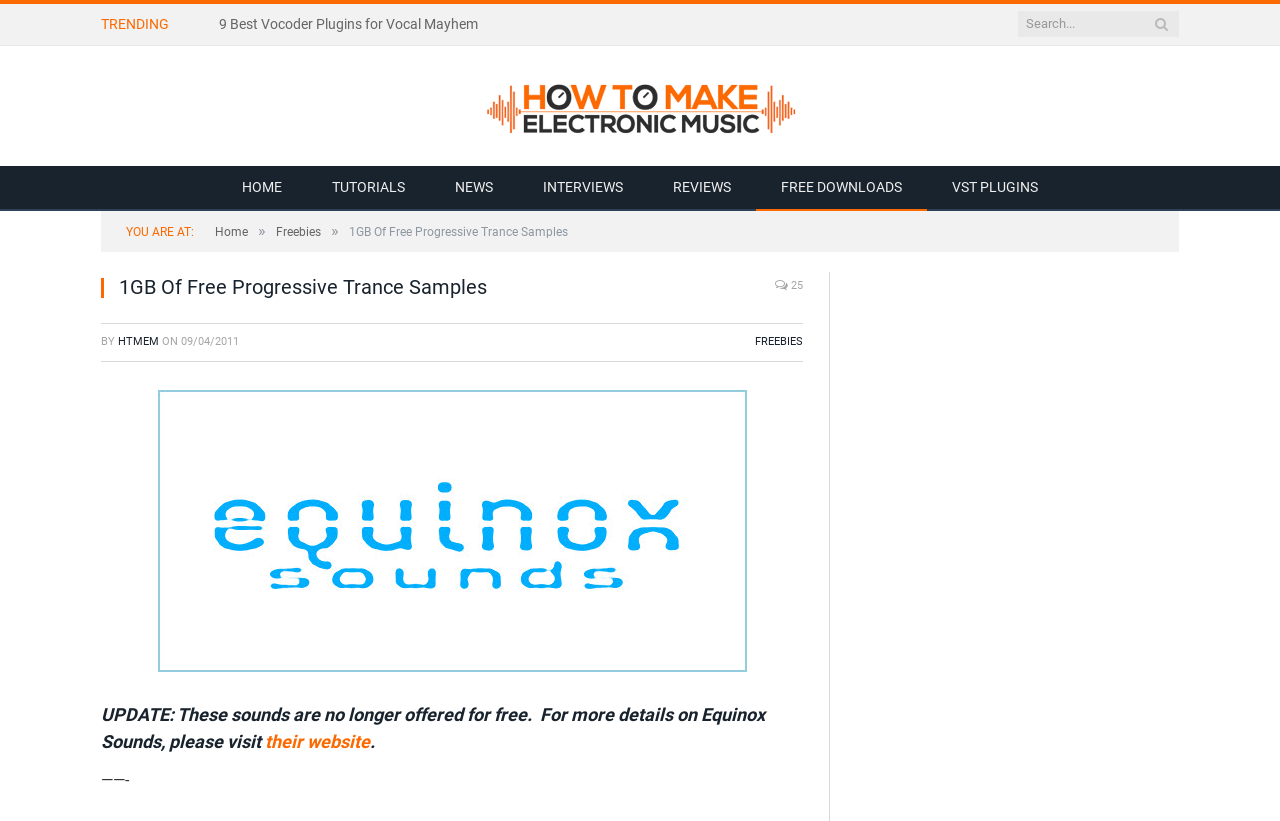What is the author of the article?
Identify the answer in the screenshot and reply with a single word or phrase.

HTMEM